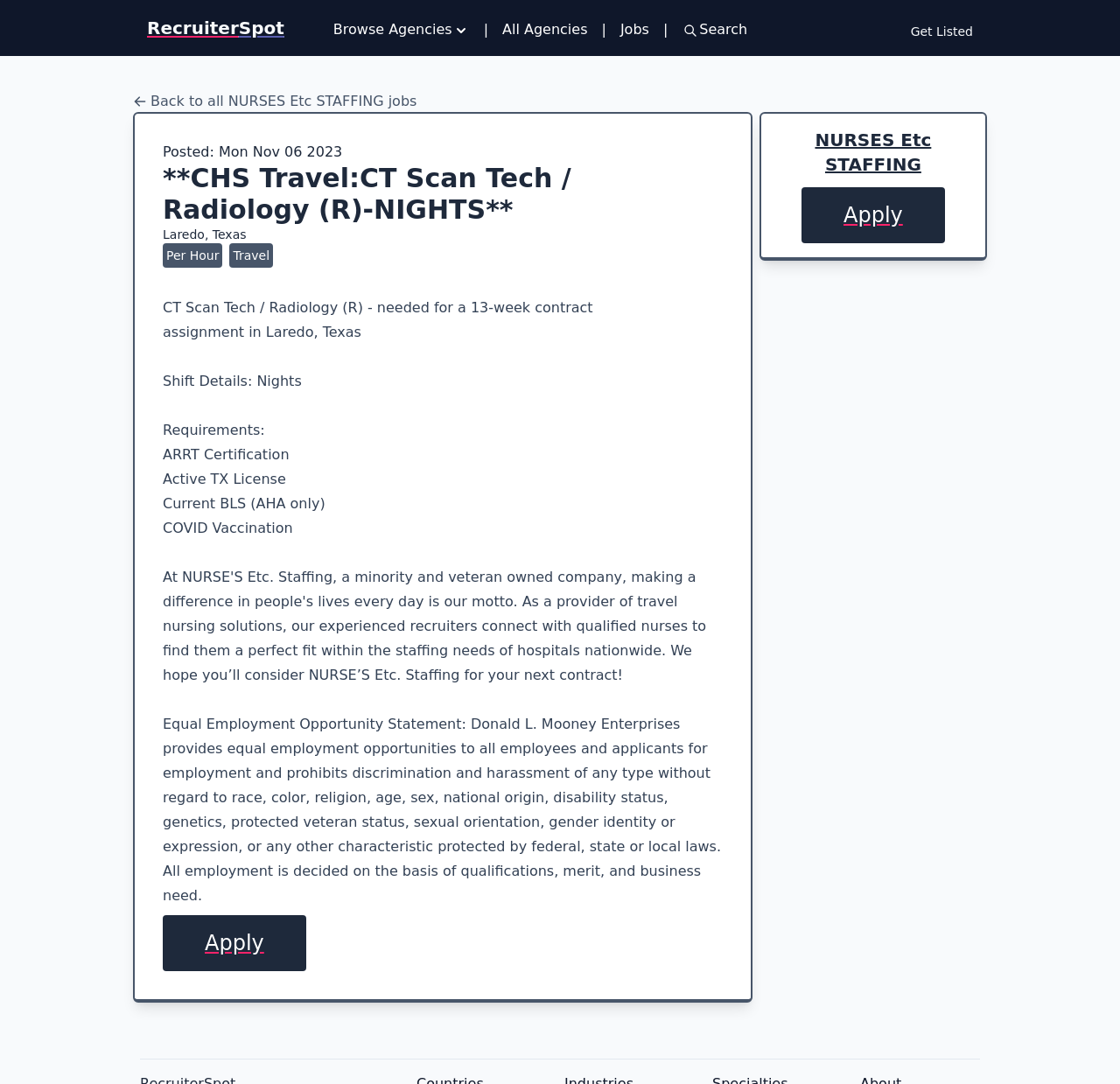Please identify the bounding box coordinates of the clickable element to fulfill the following instruction: "Apply". The coordinates should be four float numbers between 0 and 1, i.e., [left, top, right, bottom].

[0.145, 0.844, 0.273, 0.896]